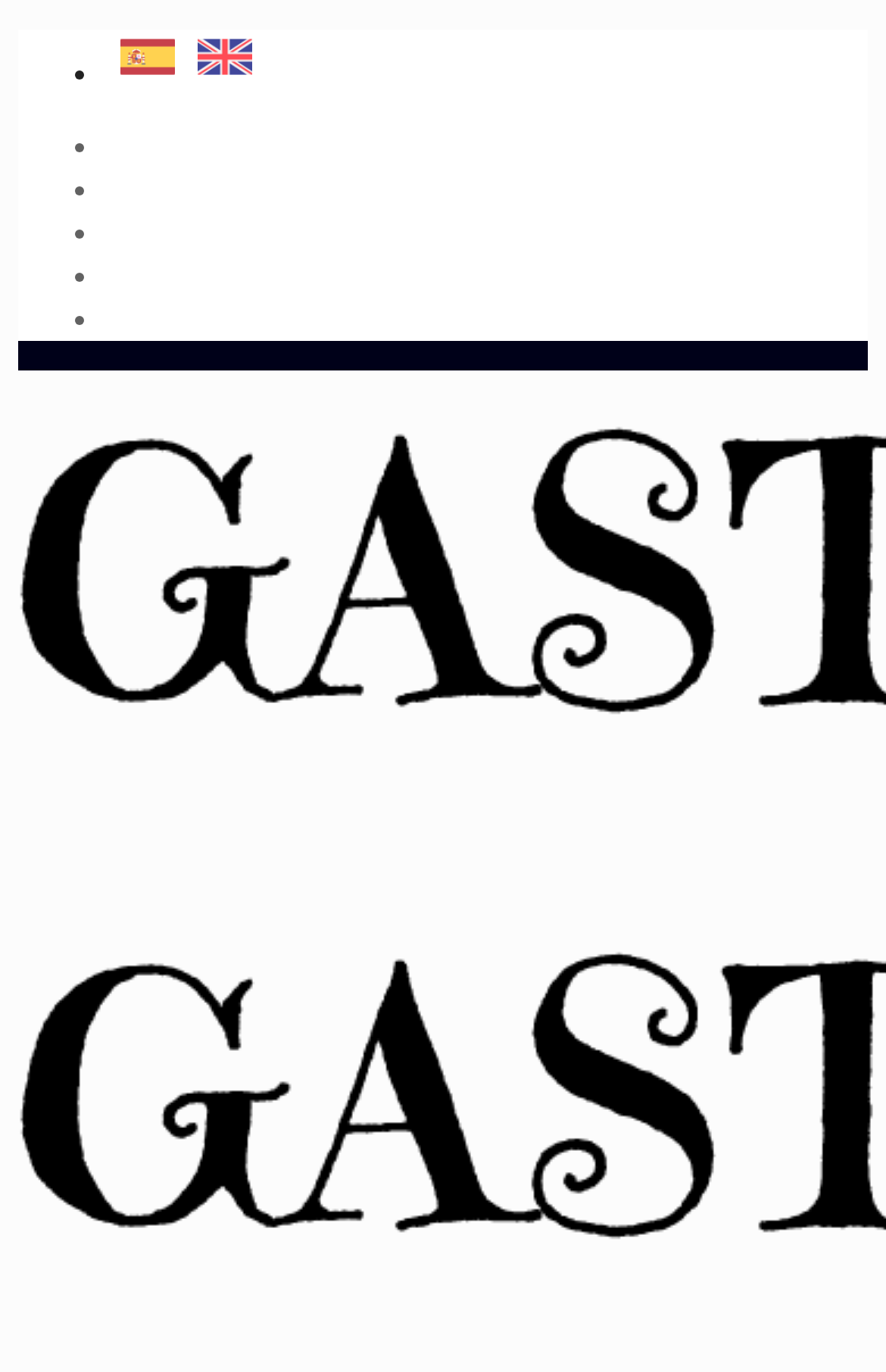Give a detailed account of the webpage's layout and content.

The webpage appears to be a news article or blog post with a focus on a specific topic. At the top, there is a title that reads "Ex-Chelsea youth players ‘endured racism from age 12’ | Gastrocular". 

Below the title, there is a list of items, each marked with a bullet point (•). The list contains five items, and each item has a link and an accompanying image. The links and images are positioned side by side, with the links to the right of the images. The list items are stacked vertically, with each item positioned below the previous one.

The images are relatively small, taking up about one-quarter of the width of the page, and are positioned near the top of the page. The links are short and concise, likely leading to related articles or topics.